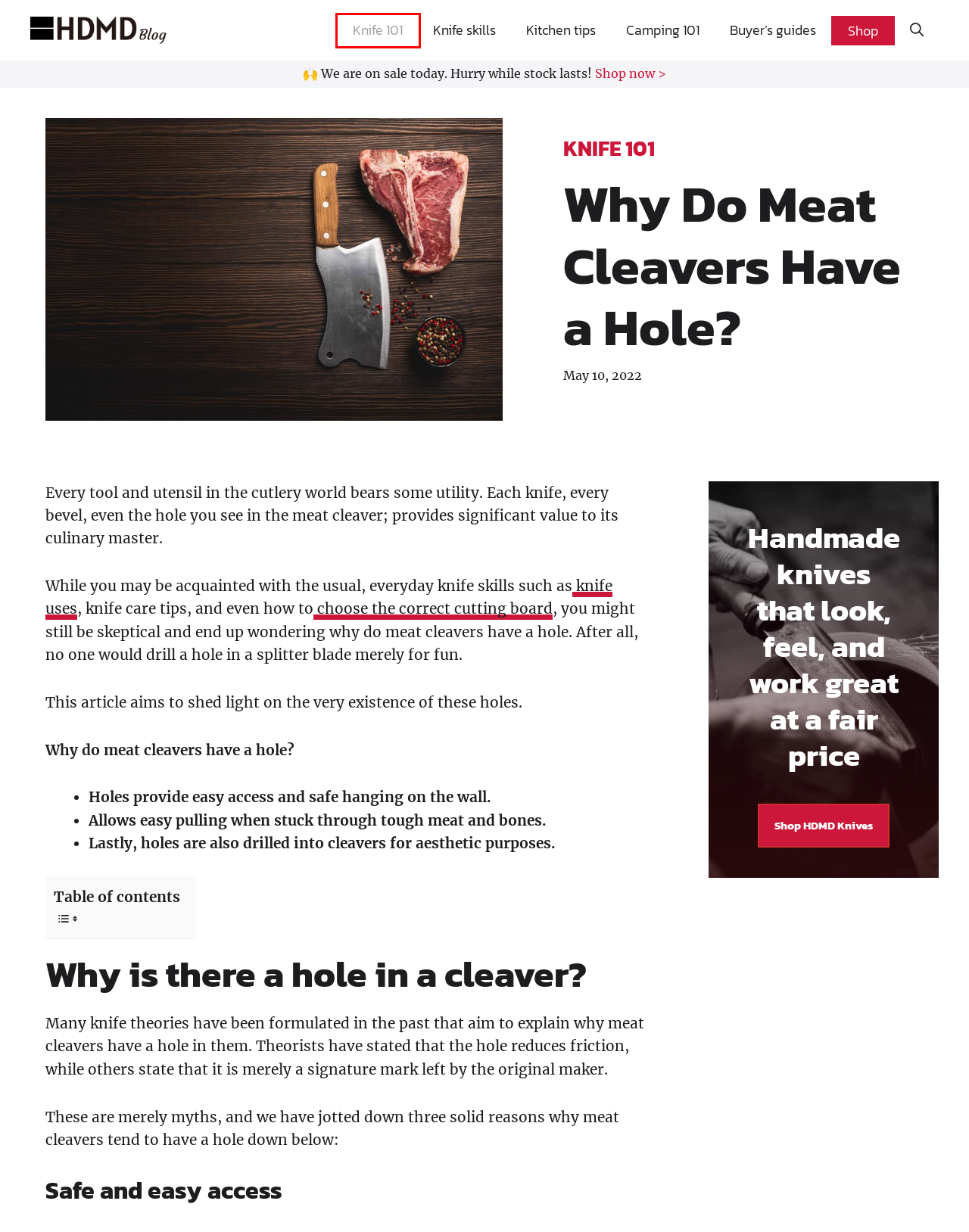Given a webpage screenshot featuring a red rectangle around a UI element, please determine the best description for the new webpage that appears after the element within the bounding box is clicked. The options are:
A. HDMD Knives Blog - Handmade knives & more!
B. Camping 101 - HDMD Knives Blog
C. You searched for knife uses - HDMD Knives Blog
D. Handmade Knives That Make a Difference
 – HDMD Knives
E. Shop Sale while Supplies Last
 – HDMD Knives
F. Buyer's guides - HDMD Knives Blog
G. Knife 101 - HDMD Knives Blog
H. Kitchen tips - HDMD Knives Blog

G